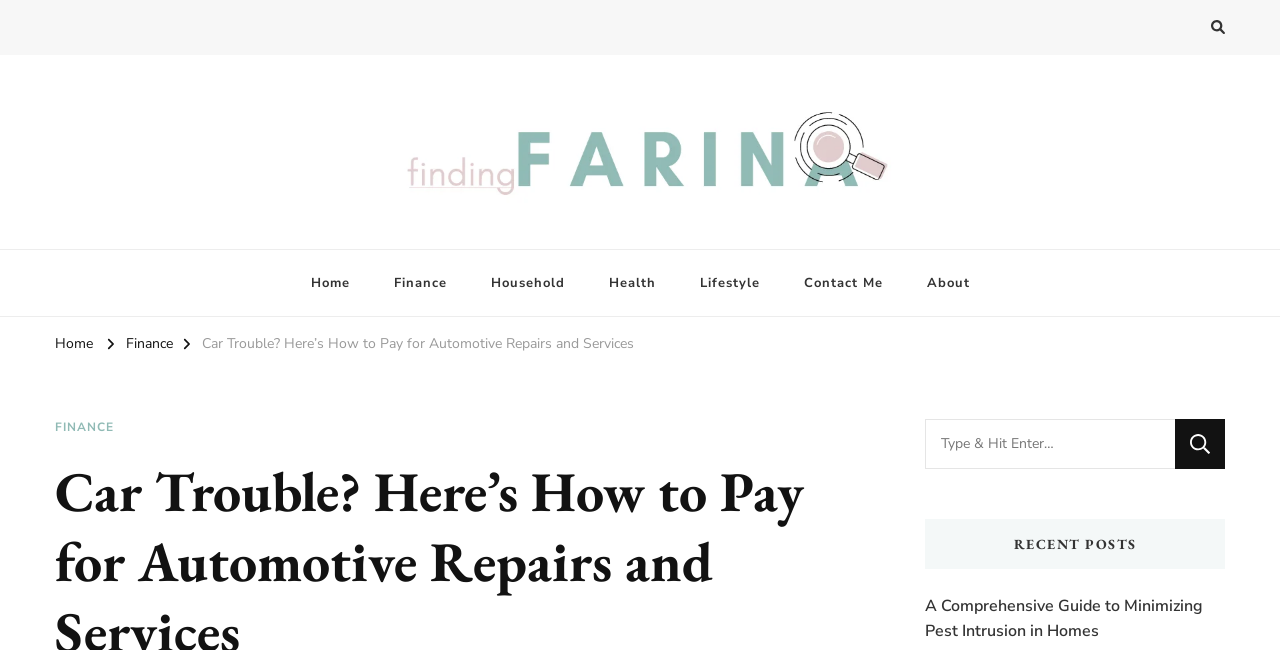Locate the bounding box coordinates of the element you need to click to accomplish the task described by this instruction: "Search for something".

[0.723, 0.644, 0.918, 0.721]